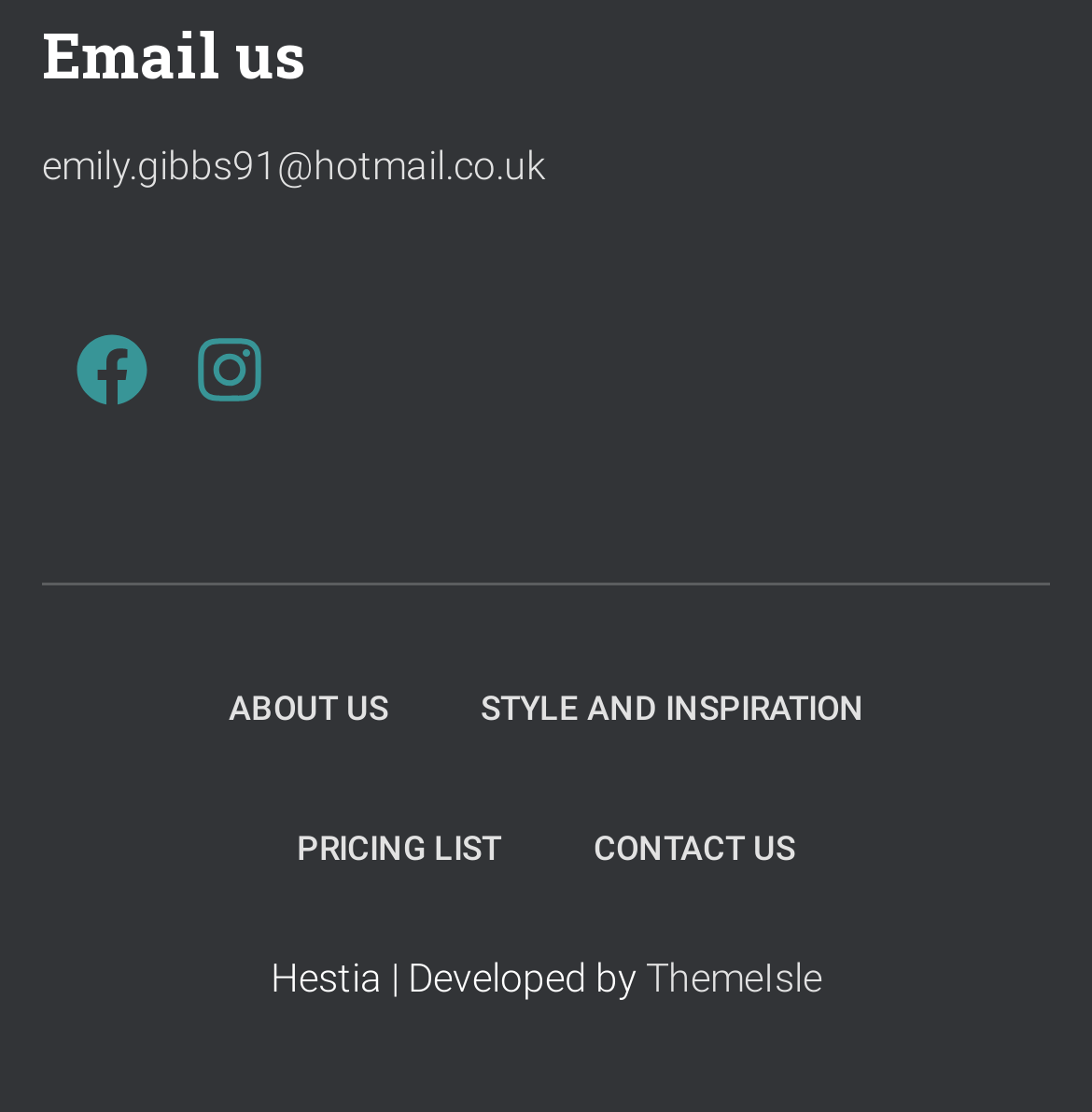Identify and provide the bounding box coordinates of the UI element described: "Style and Inspiration". The coordinates should be formatted as [left, top, right, bottom], with each number being a float between 0 and 1.

[0.401, 0.577, 0.829, 0.702]